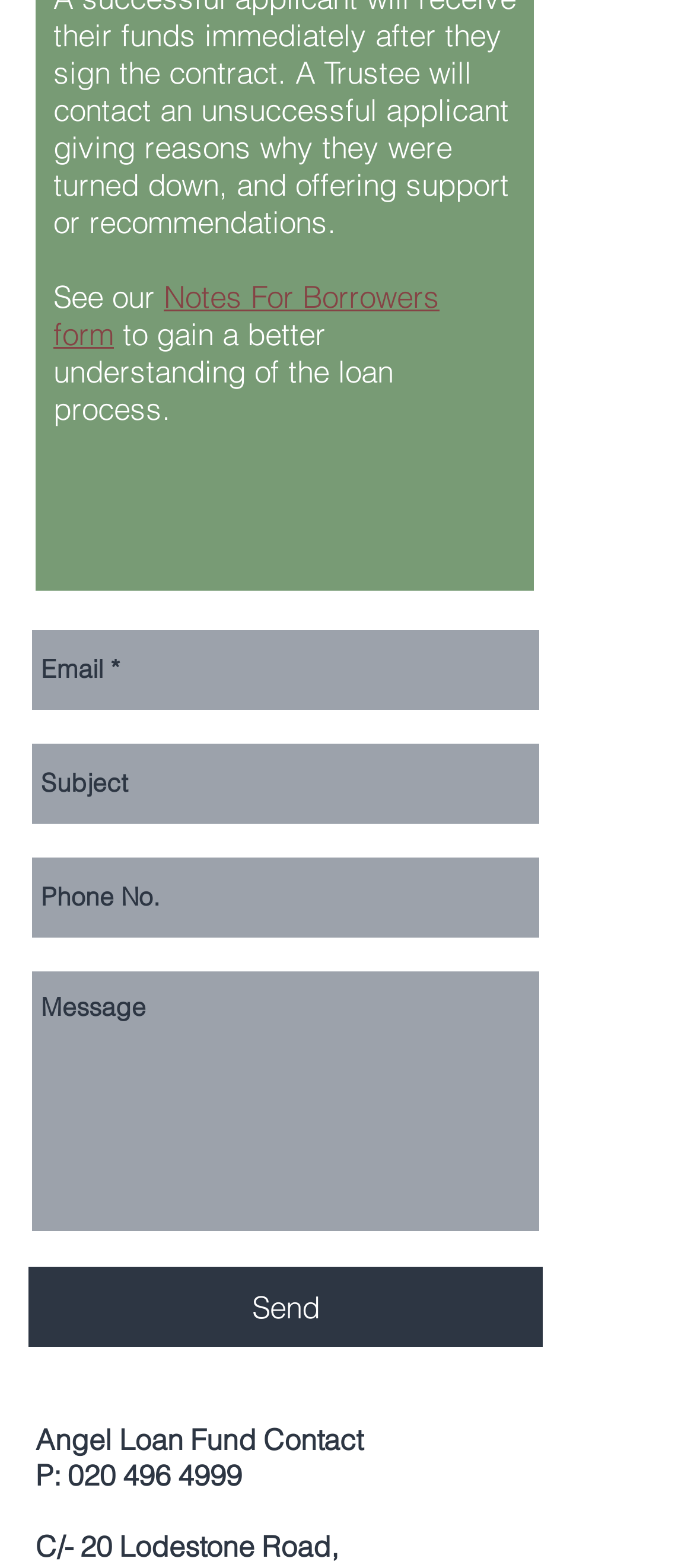Pinpoint the bounding box coordinates of the area that must be clicked to complete this instruction: "Fill in the 'Email' field".

[0.041, 0.399, 0.782, 0.455]